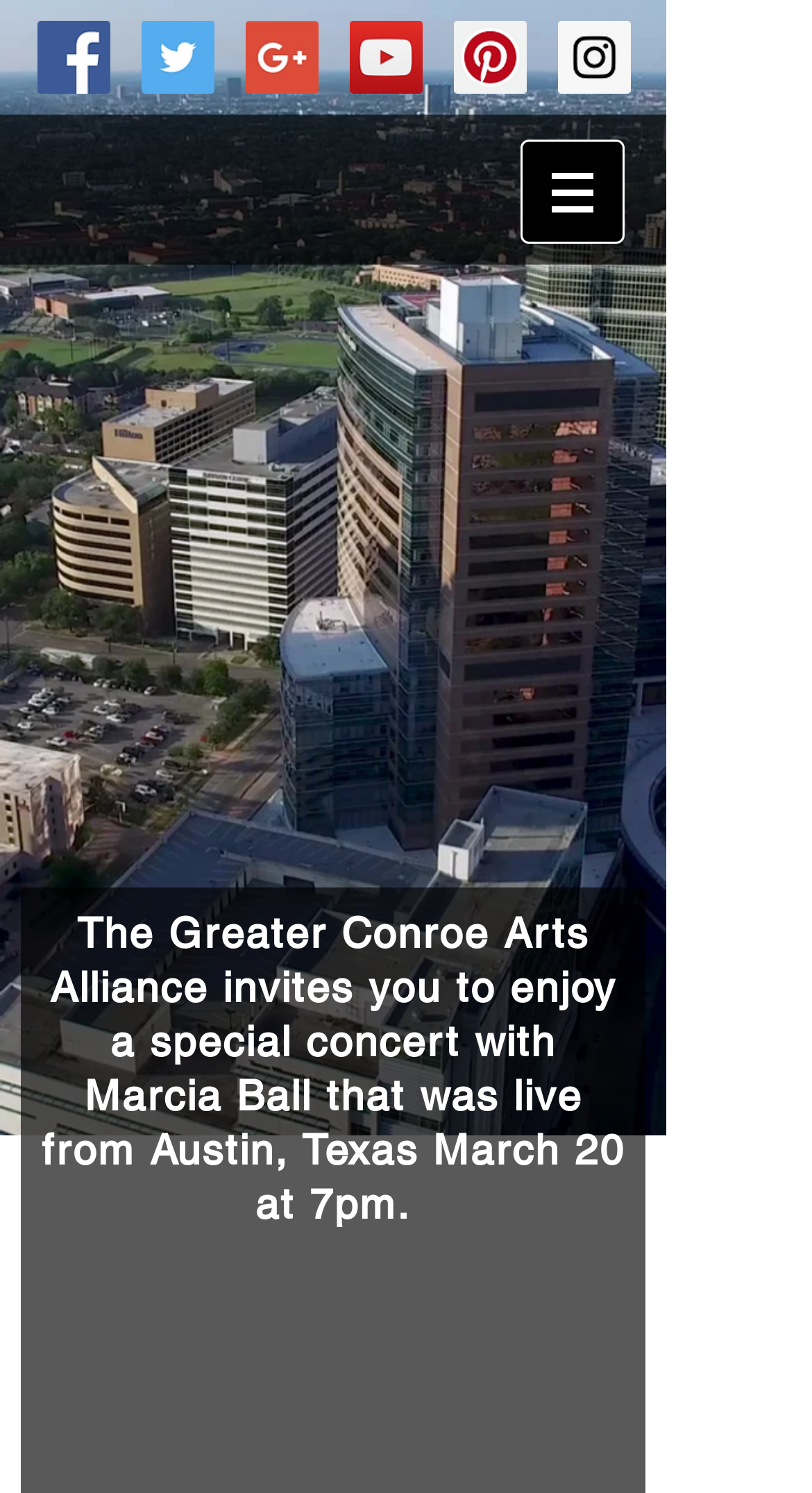Respond to the question below with a single word or phrase:
What is the location of the concert?

Austin, Texas